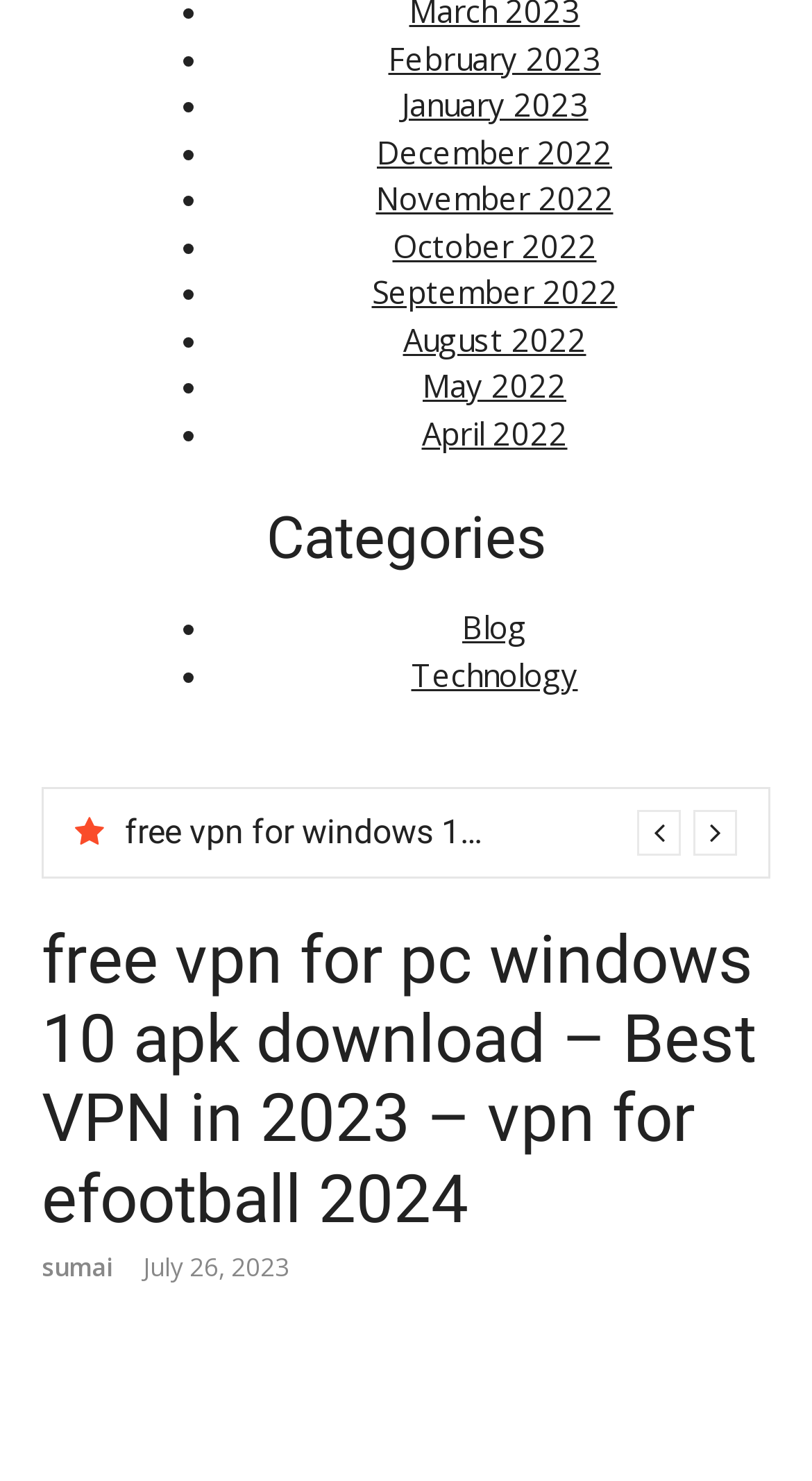From the webpage screenshot, predict the bounding box of the UI element that matches this description: "May 2022".

[0.521, 0.246, 0.697, 0.274]